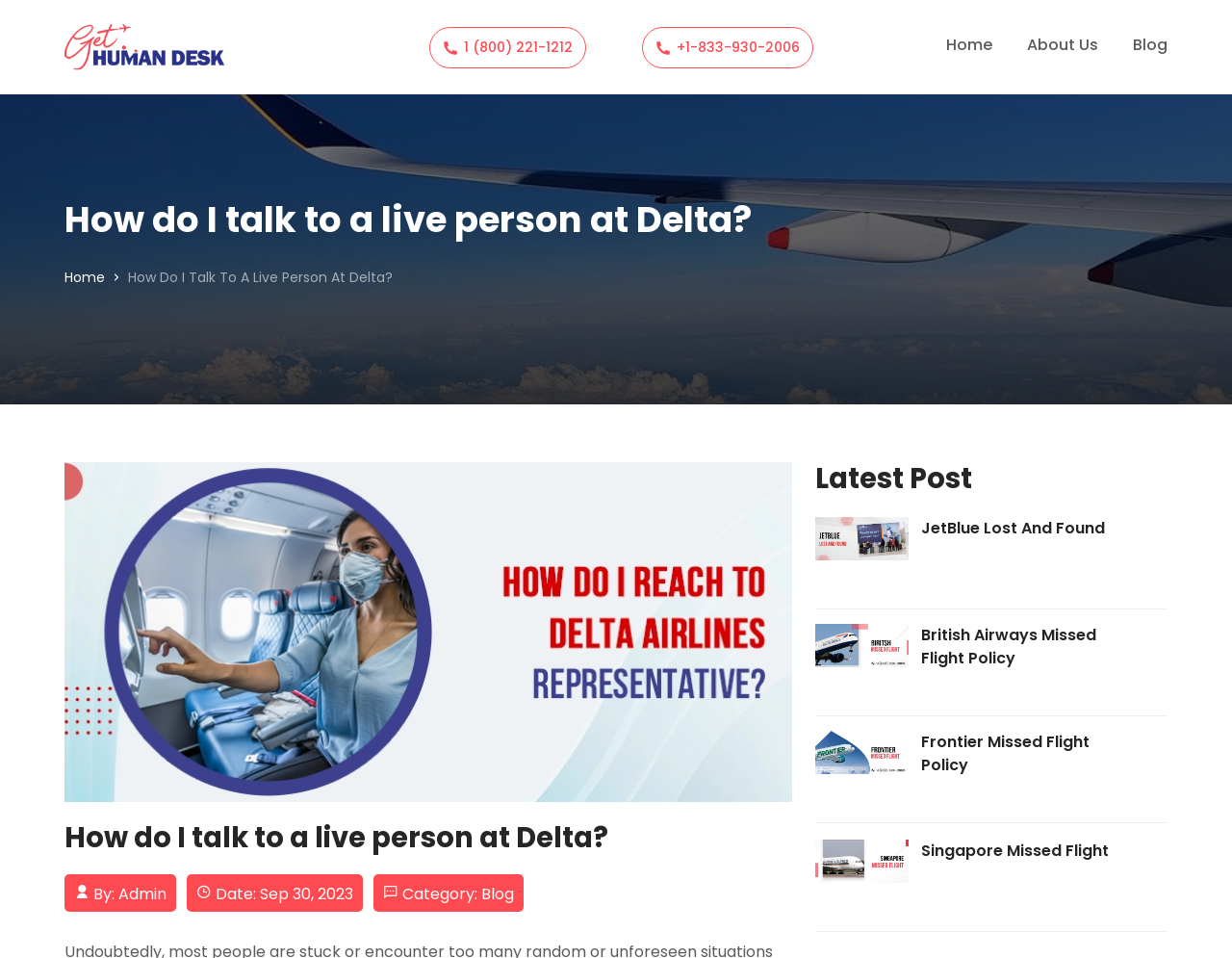What is the category of the blog post?
Answer the question with a single word or phrase derived from the image.

Blog